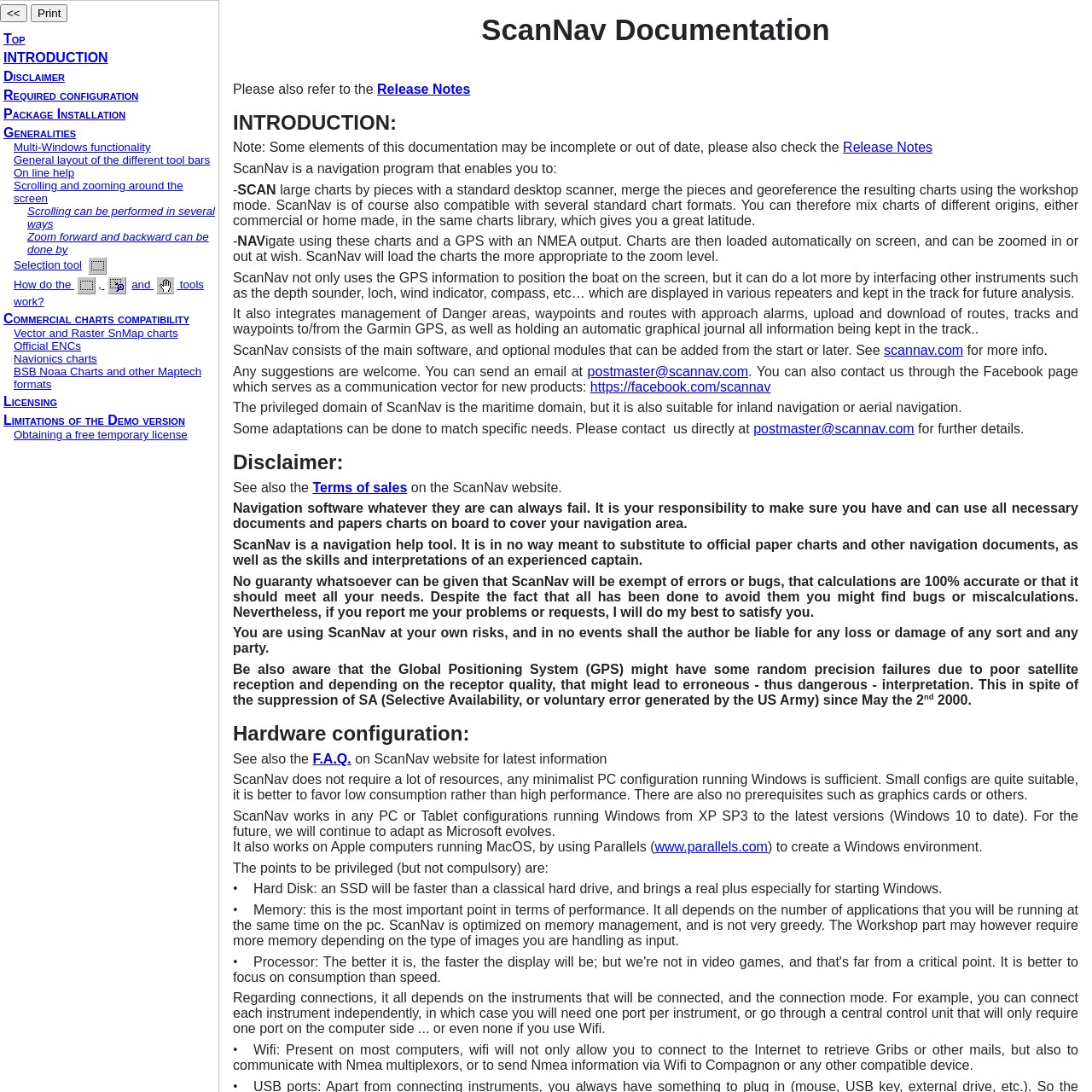What is the purpose of the workshop mode?
Please provide a single word or phrase as your answer based on the screenshot.

Merge and georeference charts